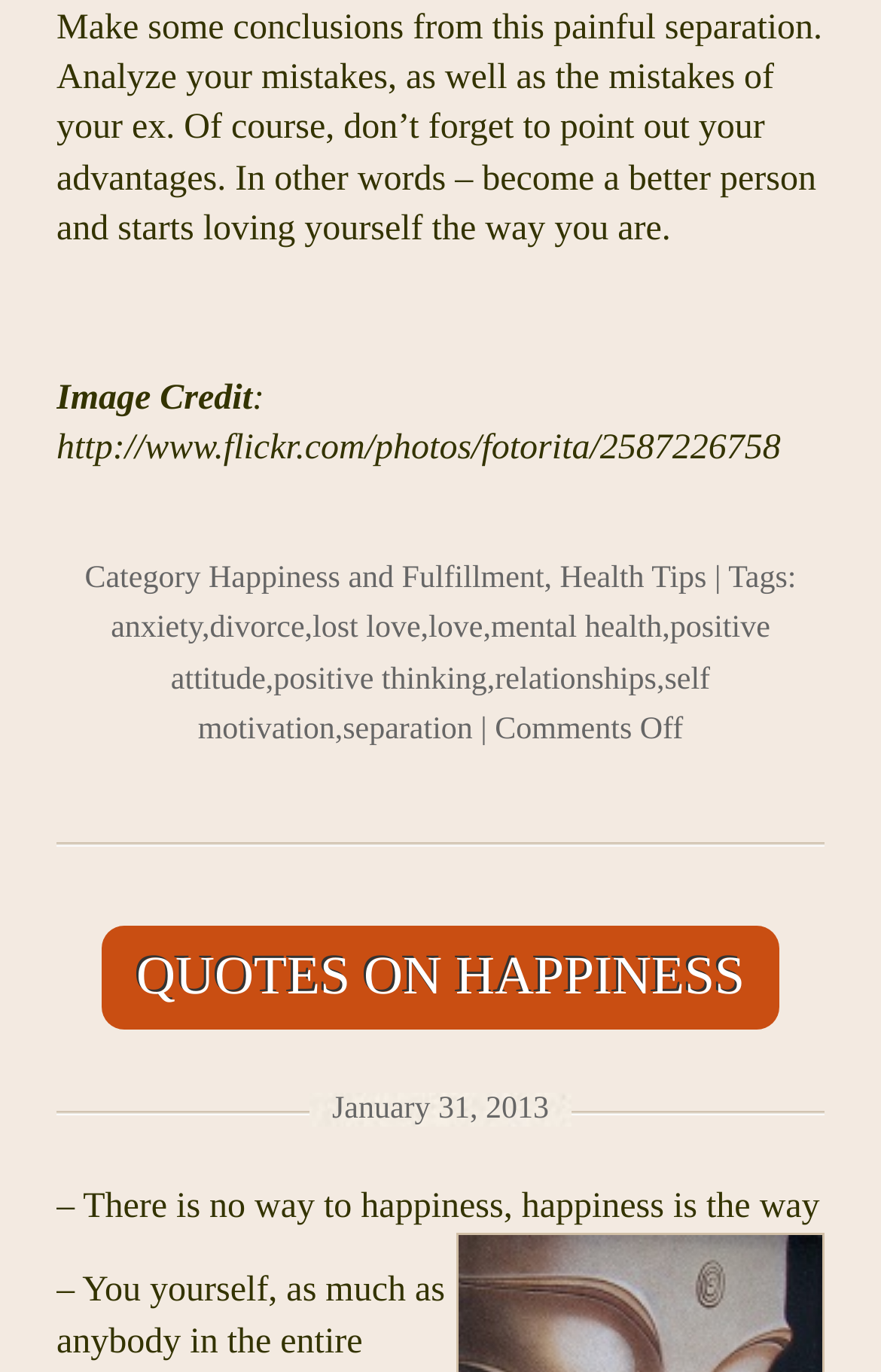Analyze the image and deliver a detailed answer to the question: What is the date of publication of this article?

I found the text 'January 31, 2013' and inferred that it is the date of publication of this article.